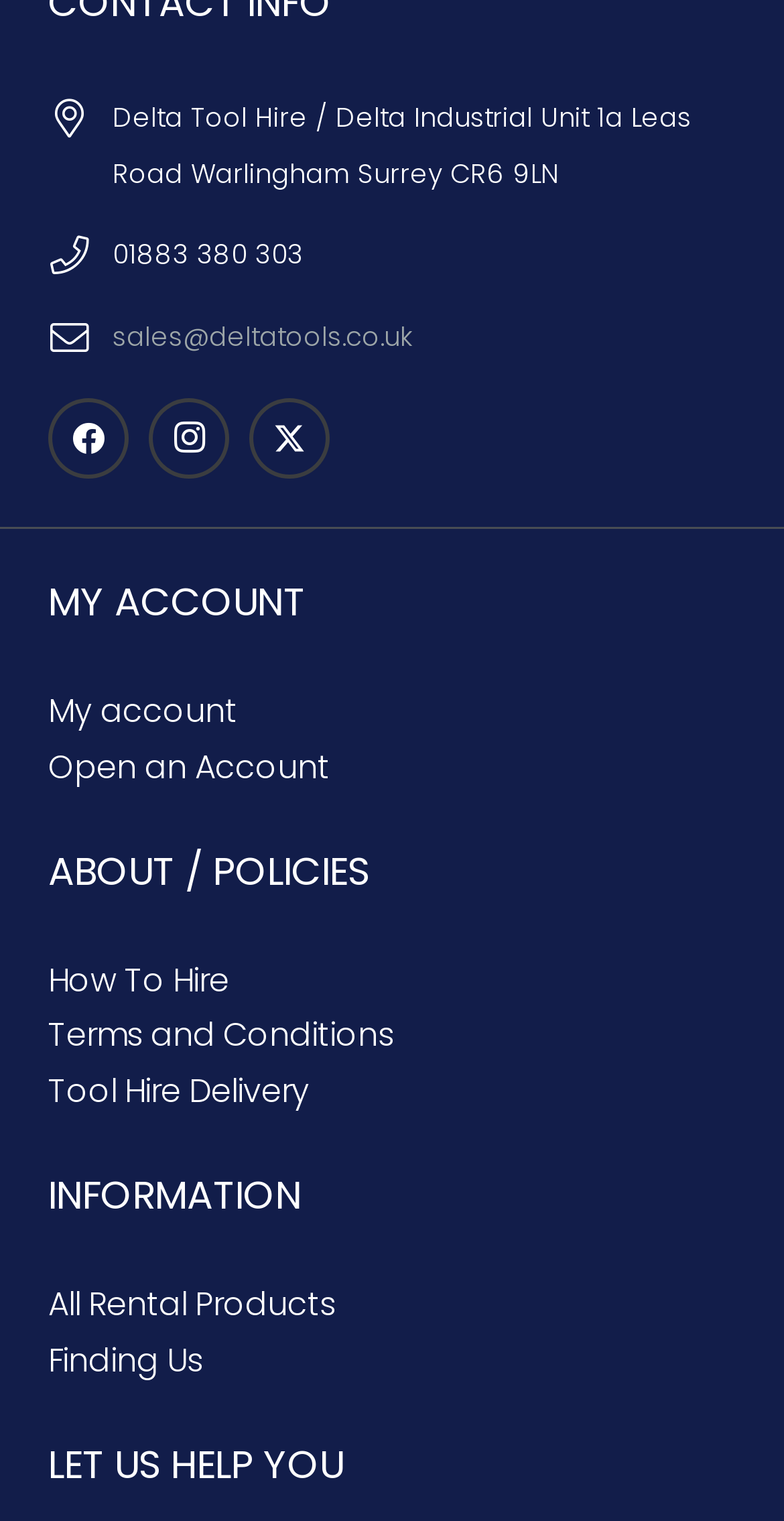Please identify the bounding box coordinates of the element's region that I should click in order to complete the following instruction: "View contact information". The bounding box coordinates consist of four float numbers between 0 and 1, i.e., [left, top, right, bottom].

[0.144, 0.155, 0.387, 0.18]